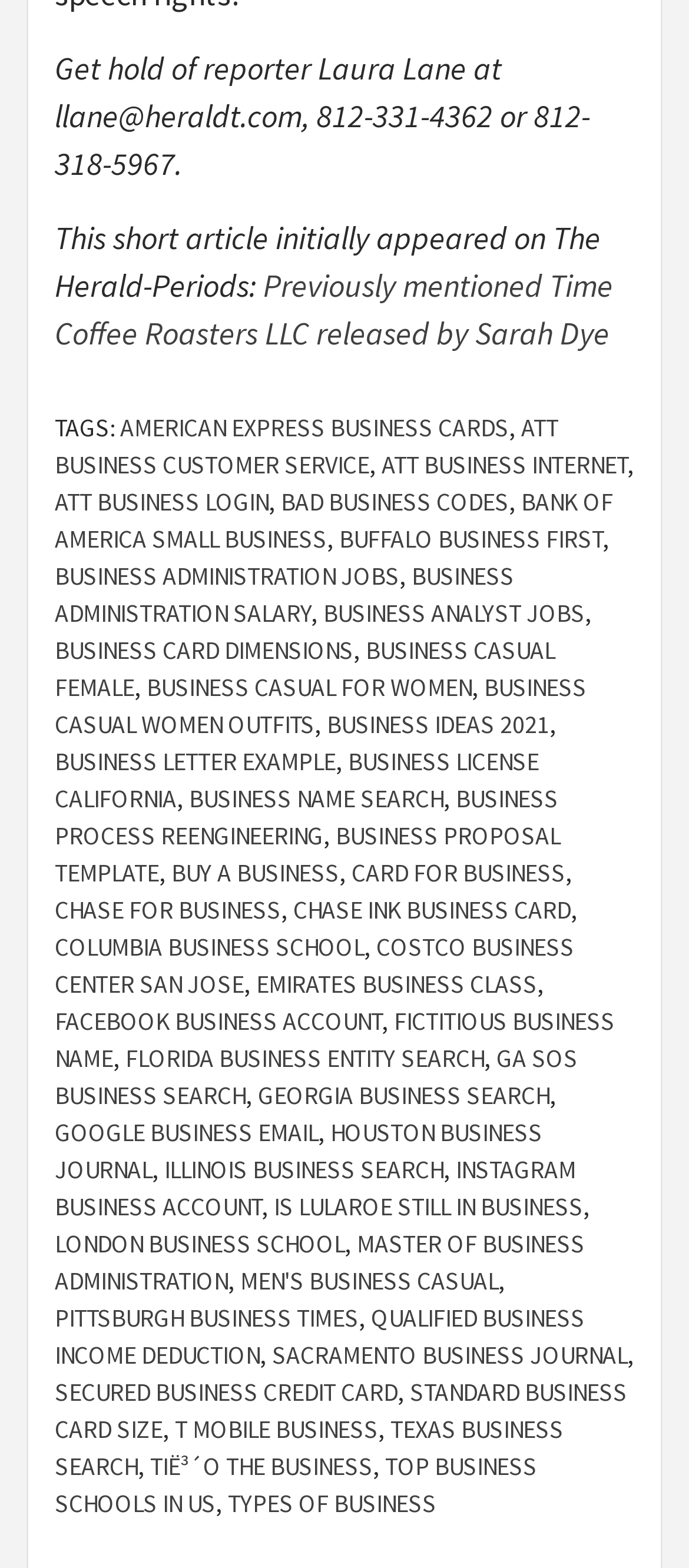Please identify the bounding box coordinates of the element that needs to be clicked to perform the following instruction: "Learn about business casual for women".

[0.213, 0.428, 0.685, 0.449]